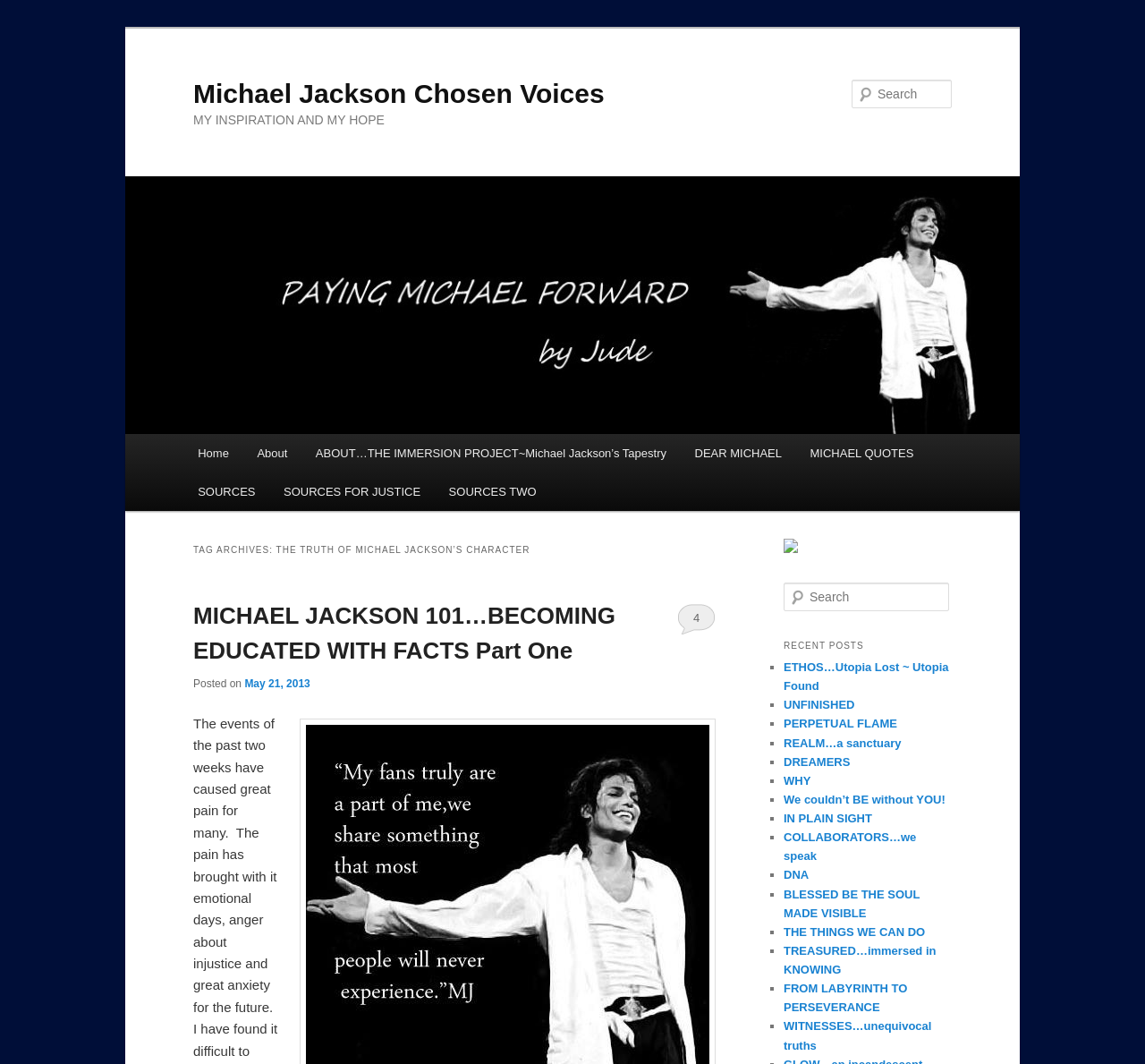Using the element description: "Michael Jackson Chosen Voices", determine the bounding box coordinates. The coordinates should be in the format [left, top, right, bottom], with values between 0 and 1.

[0.169, 0.074, 0.528, 0.102]